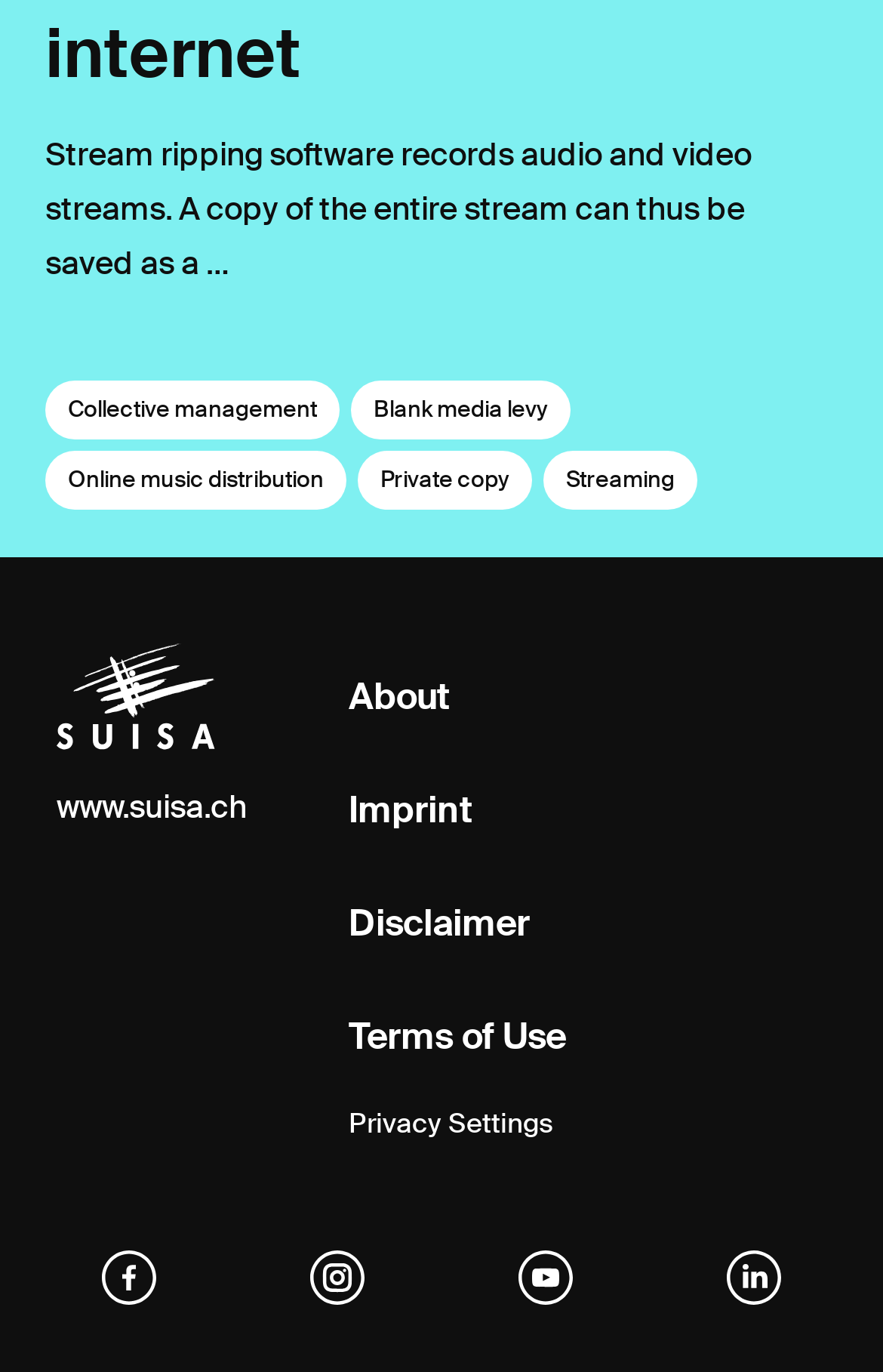Please find the bounding box for the UI element described by: "About".

[0.395, 0.456, 0.51, 0.539]